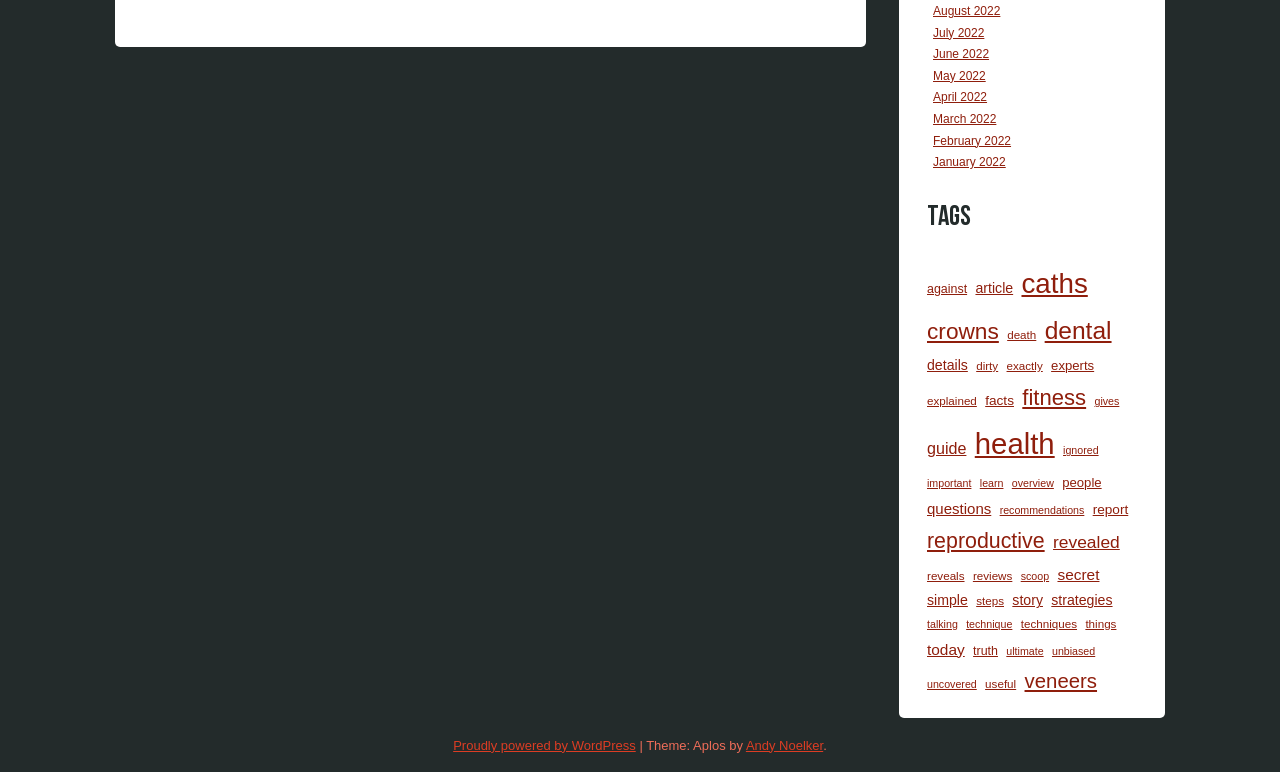What is the category with the most items? Refer to the image and provide a one-word or short phrase answer.

health